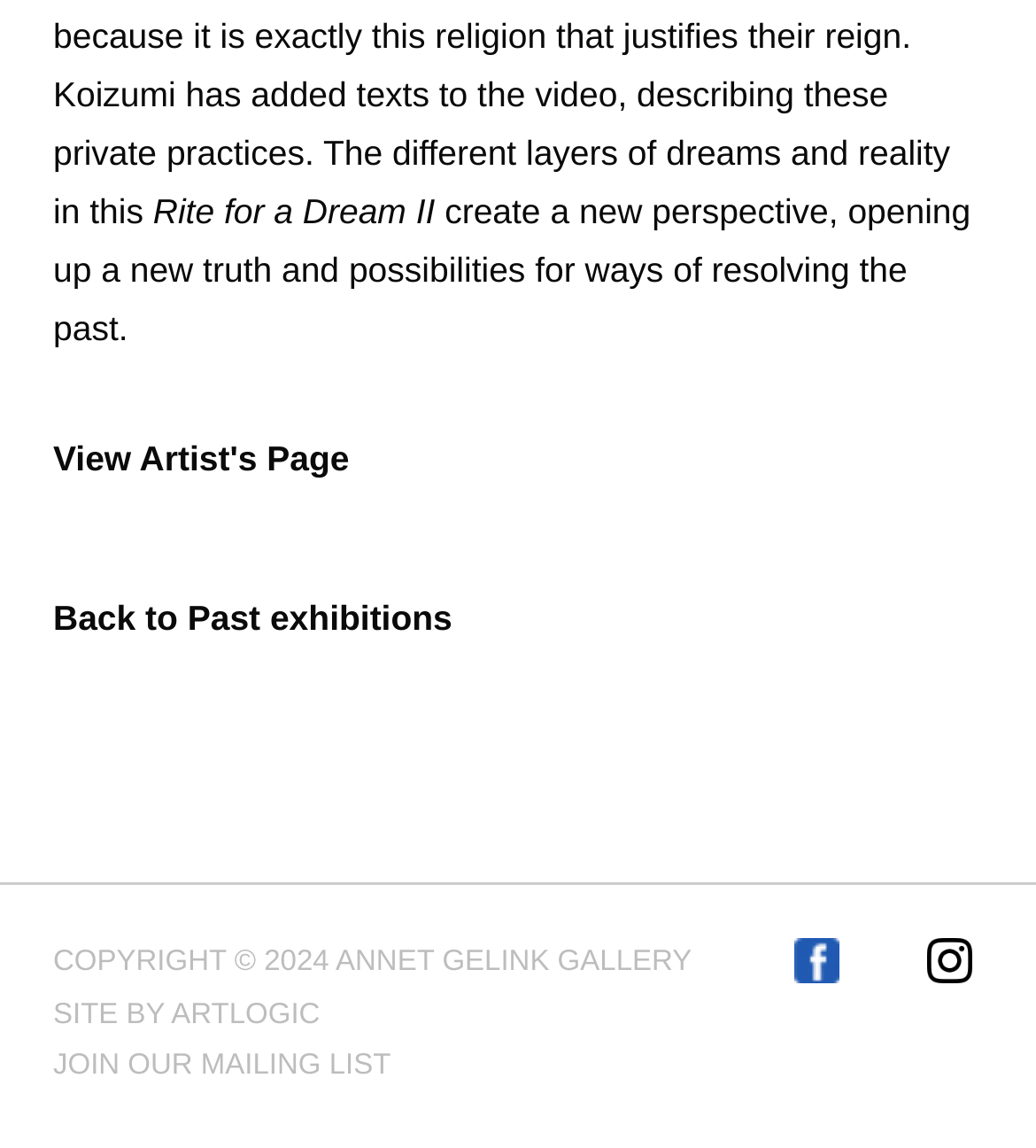How can I stay updated about the gallery?
Ensure your answer is thorough and detailed.

There is a link at the bottom of the webpage that says 'JOIN OUR MAILING LIST', which suggests that I can stay updated about the gallery by joining their mailing list.